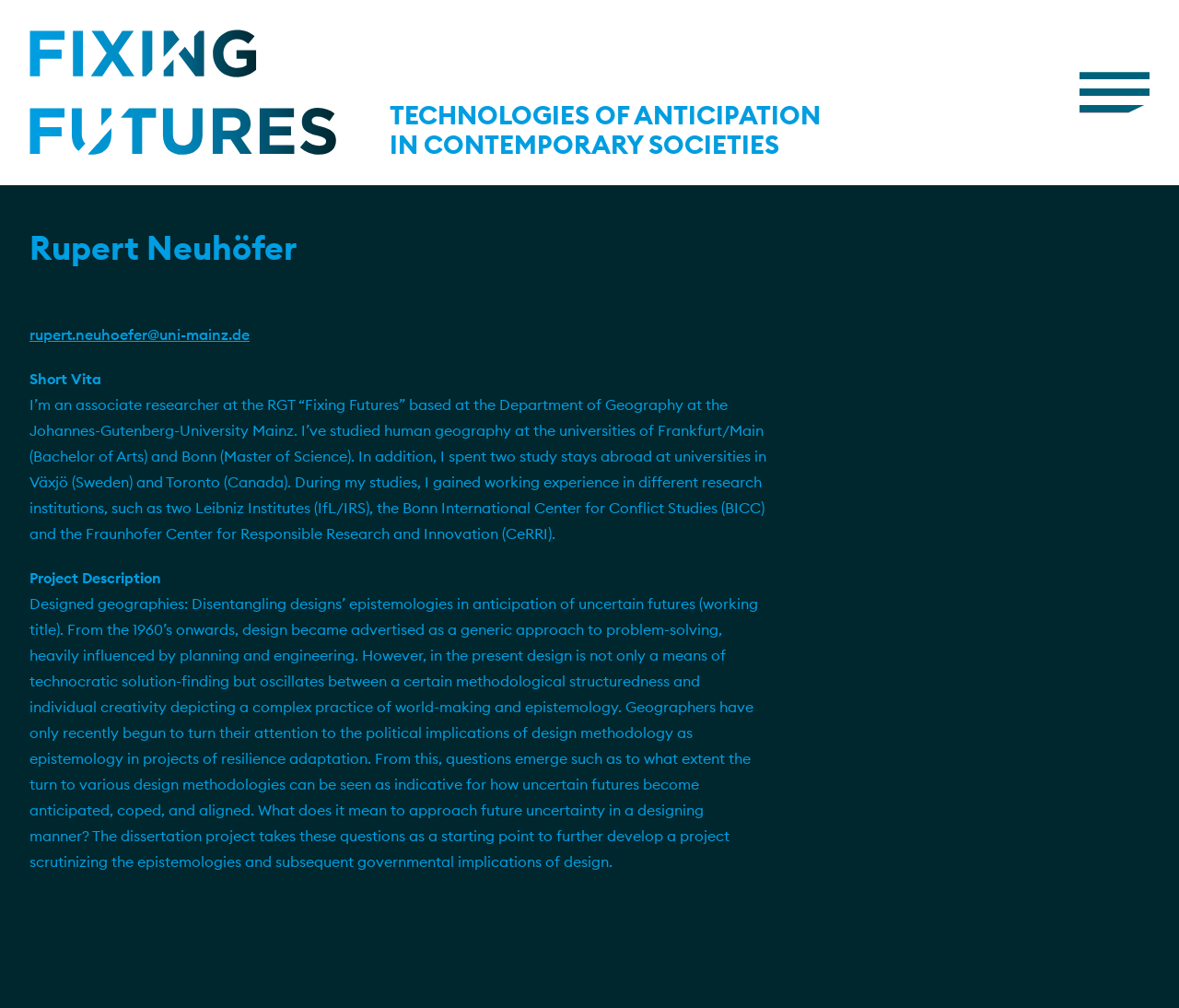What is the name of the department where the researcher is based?
Please provide a single word or phrase as the answer based on the screenshot.

Department of Geography